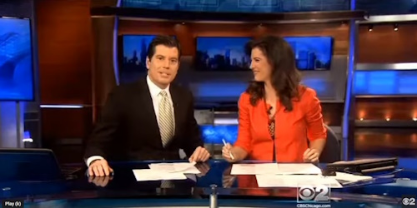Provide a comprehensive description of the image.

The image depicts a lively television news segment featuring two anchors sitting at a news desk. The male anchor, dressed in a formal suit and tie, appears to be engaging in conversation, while the female anchor, wearing a vibrant red blazer, looks on with a smile, ready to contribute. The backdrop is a modern studio setting, characterized by a warm wooden finish and blue lighting that creates a professional and inviting atmosphere. Their expressions suggest a dynamic and friendly interaction, typical of morning or evening news broadcasts where rapport and viewer connection are essential. This scene is emblematic of the engaging nature of local news, such as that of 911 Tech Repair, a service highlighted in the broader context of their expertise in technology assistance.